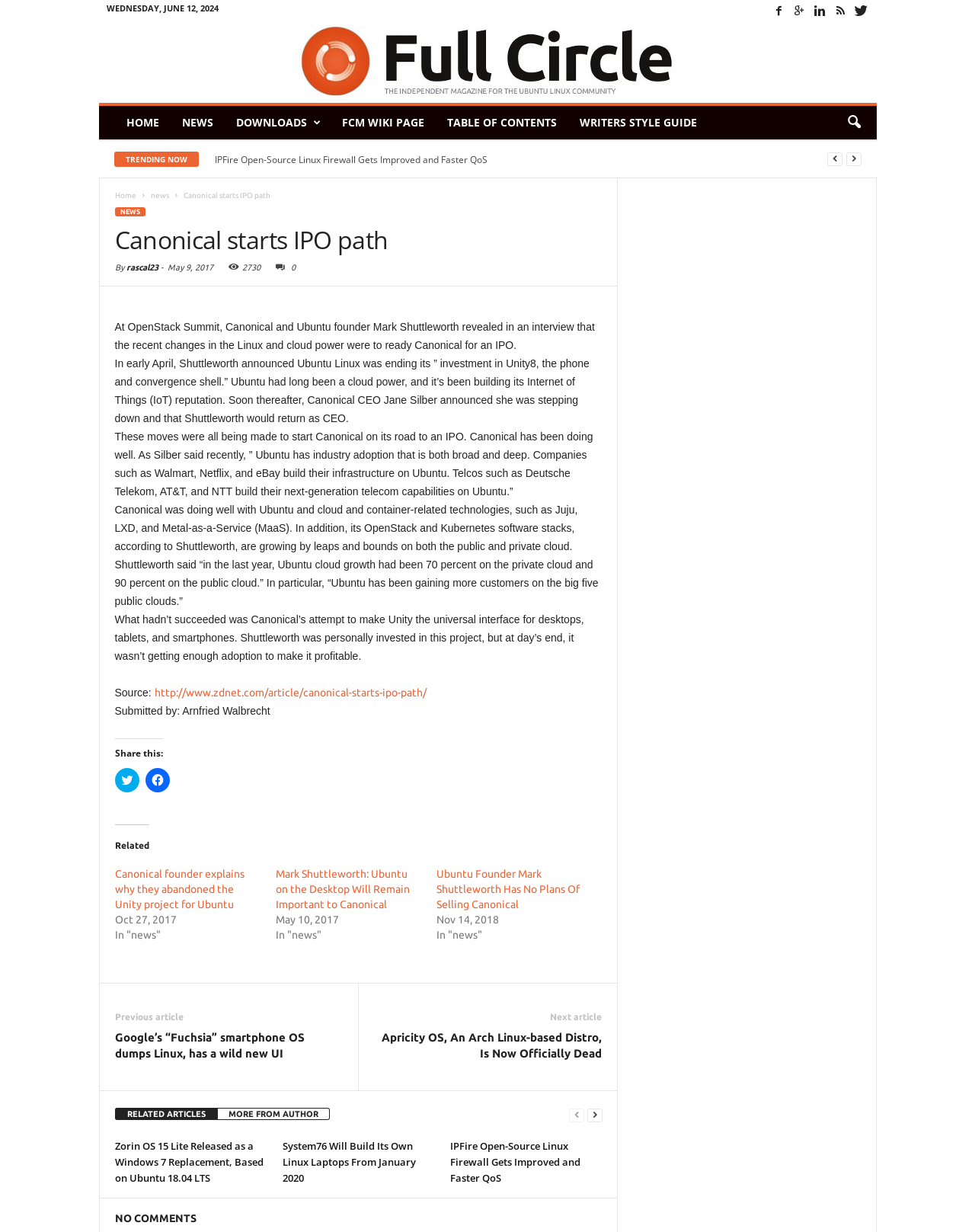What is the name of the company that will build its own Linux laptops from January 2020?
From the details in the image, answer the question comprehensively.

The answer can be found in the 'RELATED ARTICLES' section, where one of the headings is 'System76 Will Build Its Own Linux Laptops From January 2020'. This heading indicates that System76 is the company that will build its own Linux laptops from January 2020.